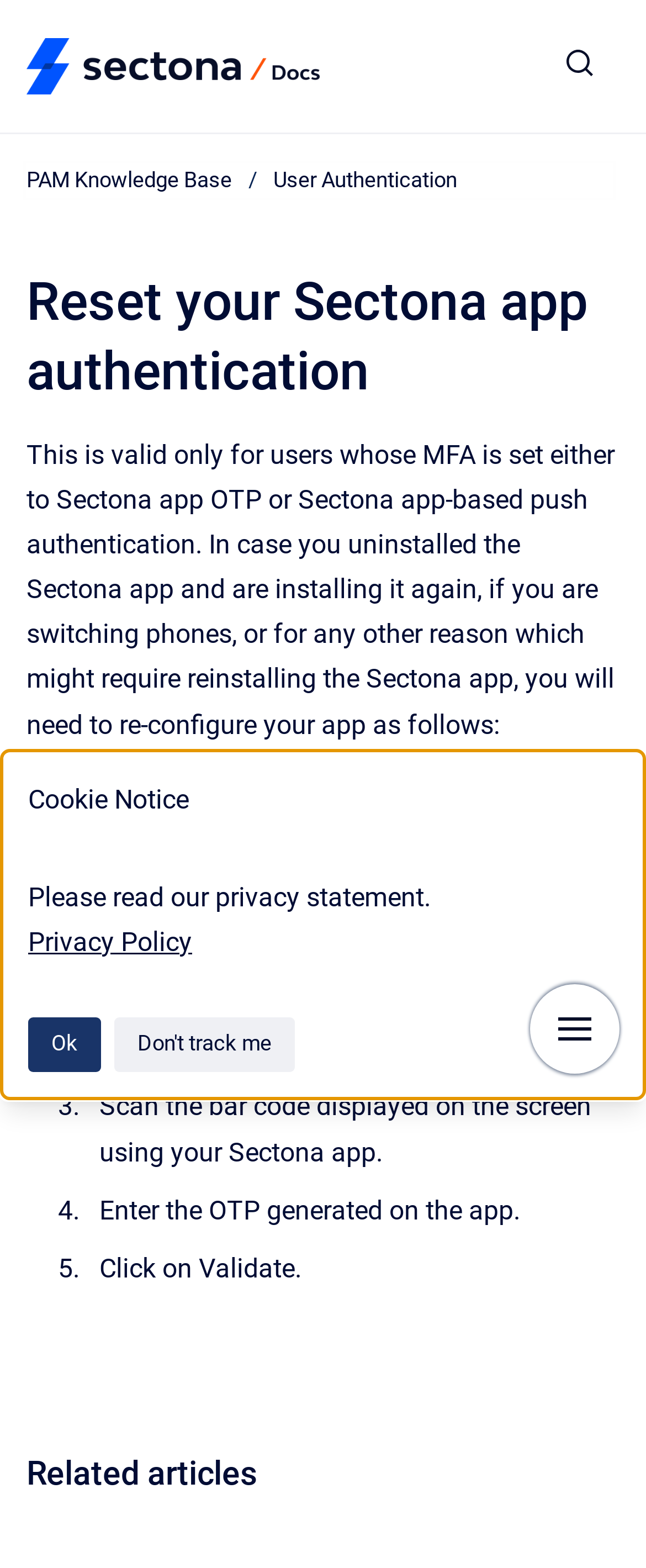Given the following UI element description: "PAM Knowledge Base", find the bounding box coordinates in the webpage screenshot.

[0.041, 0.105, 0.359, 0.125]